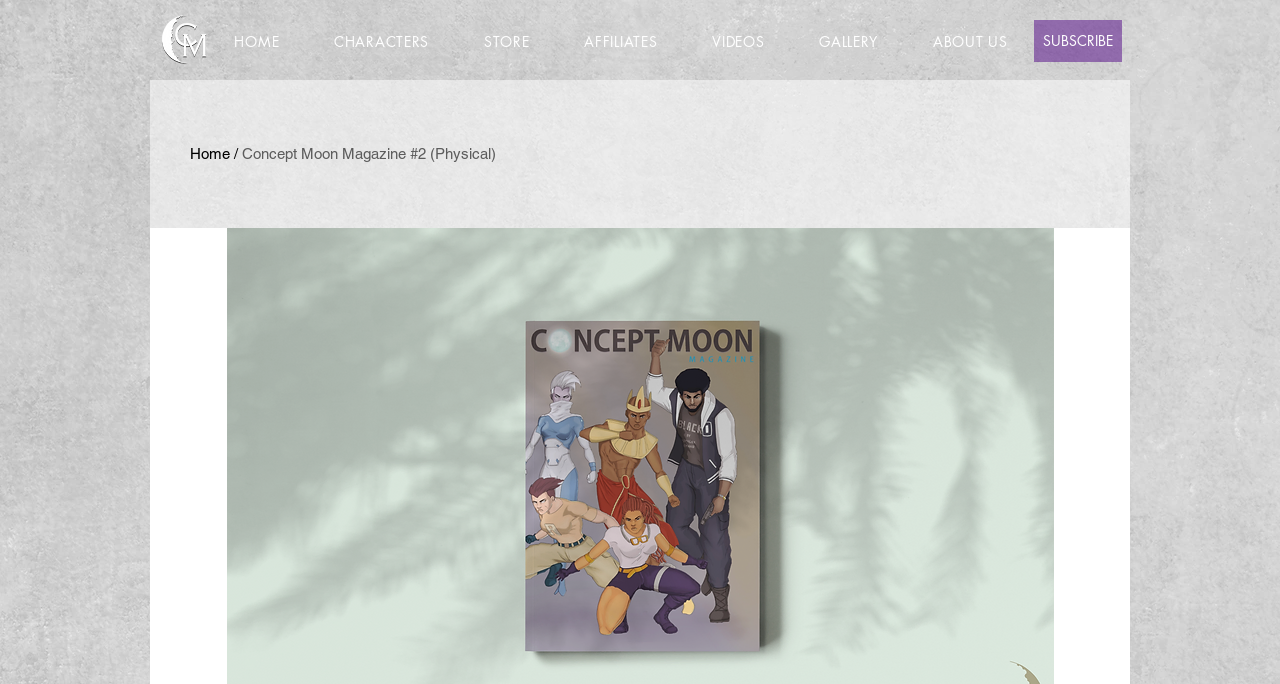Given the element description, predict the bounding box coordinates in the format (top-left x, top-left y, bottom-right x, bottom-right y), using floating point numbers between 0 and 1: HOME

[0.165, 0.028, 0.236, 0.092]